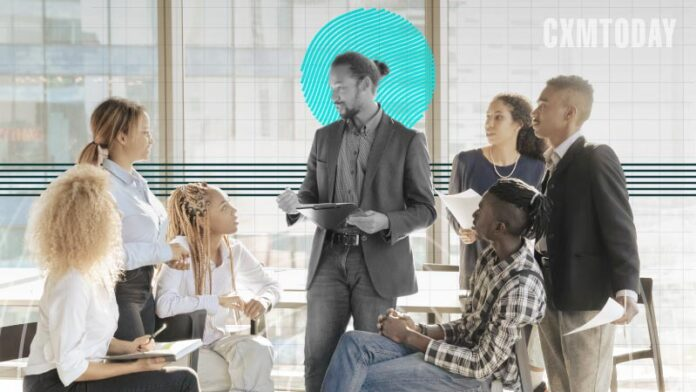Create a vivid and detailed description of the image.

The image features a dynamic scene of a diverse group of marketing professionals engaged in a collaborative discussion. Central to the composition is a man dressed in a suit, standing confidently while holding a bowl and addressing five colleagues seated around him. Each individual displays a mix of attentiveness and curiosity, contributing to a vibrant atmosphere of brainstorming and idea sharing. The backdrop includes modern architectural elements with large windows that flood the space with natural light, and a bright blue circular design element adds a contemporary touch to the setting. The overall scene embodies the innovative spirit and teamwork essential in today's marketing landscape, reinforcing themes of collaboration and creative synergy. The image is presented under the branding of "CXM Today," linking it to industry insights and trends relevant to marketing professionals.